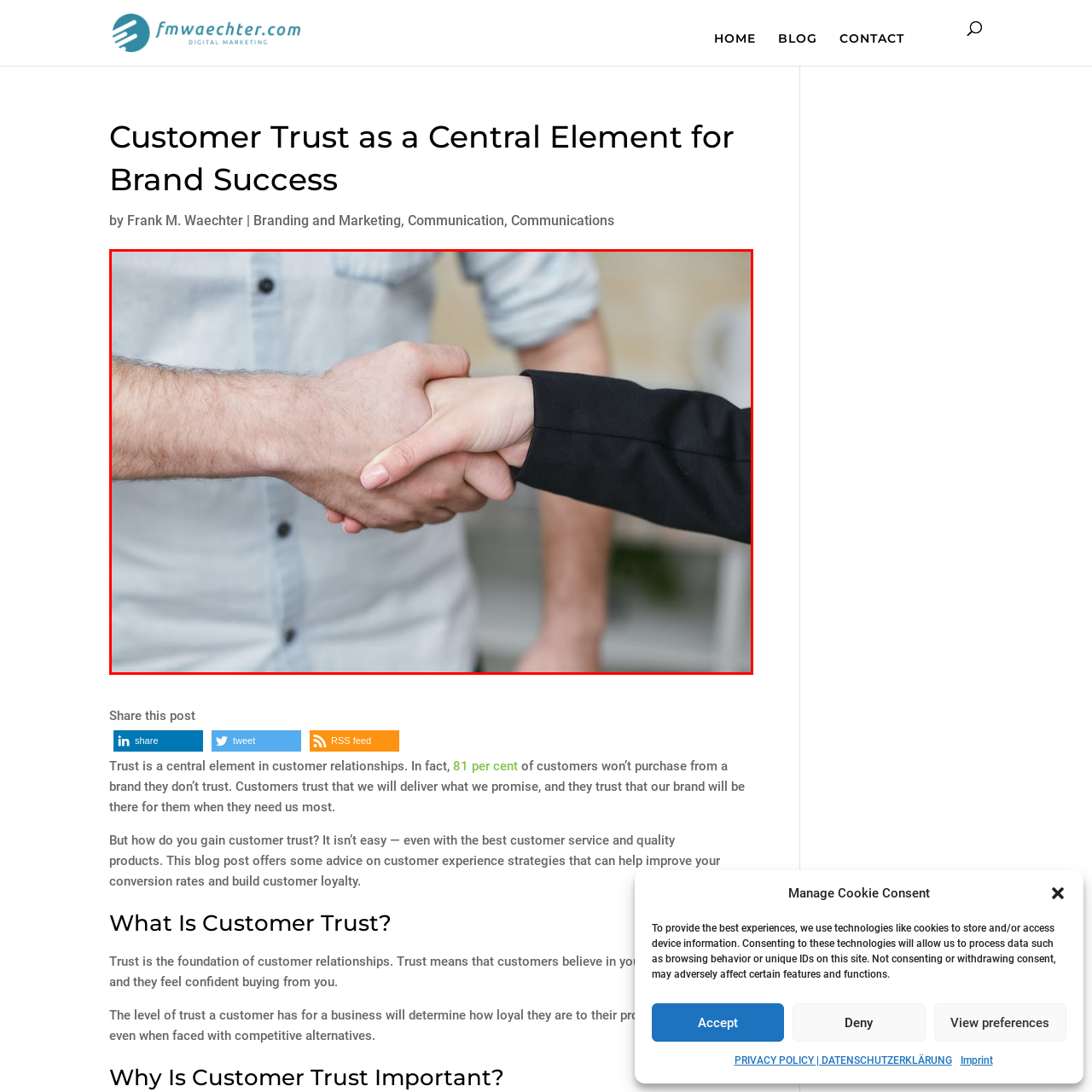Please look at the image highlighted by the red bounding box and provide a single word or phrase as an answer to this question:
What is the purpose of the handshake in the image?

To establish trust and rapport